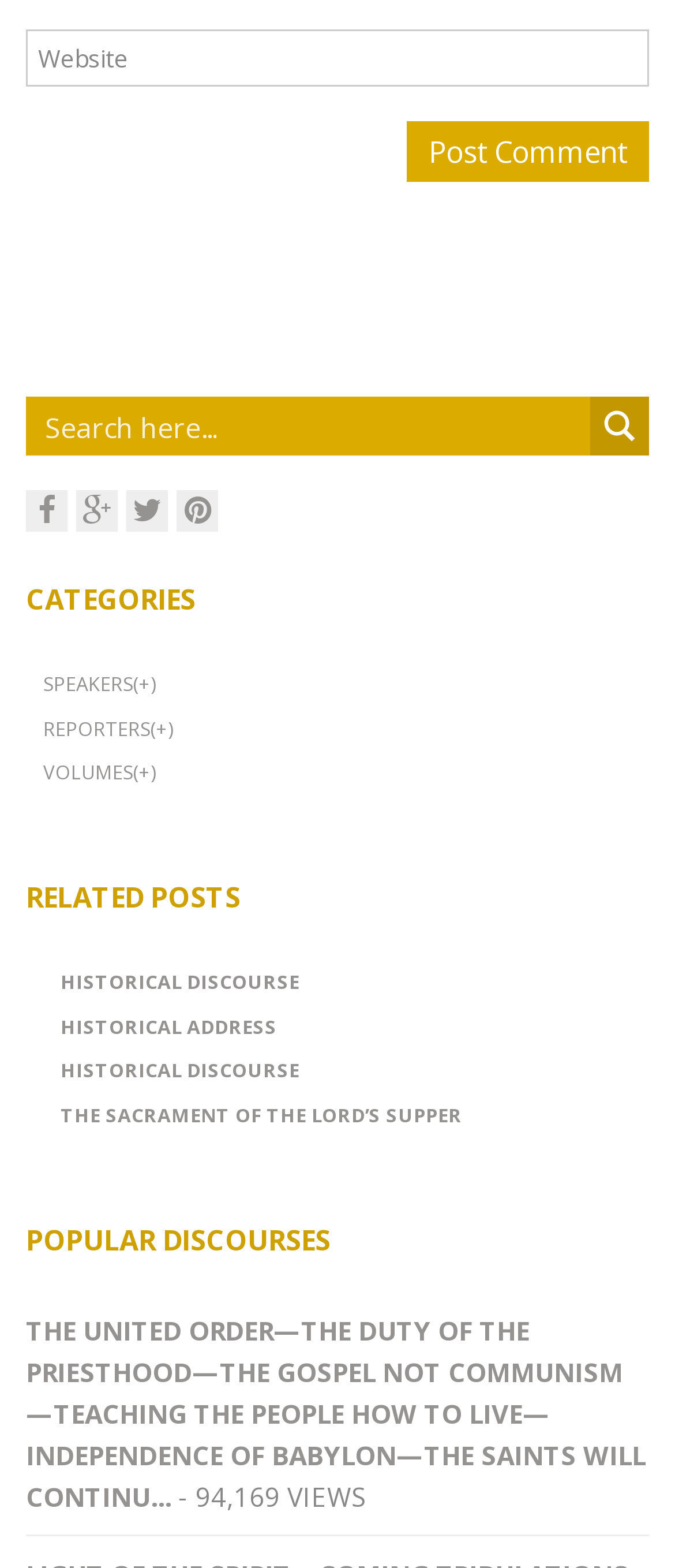How many views does the popular discourse have?
Please give a detailed and elaborate answer to the question based on the image.

The popular discourse has 94,169 views, as indicated by the static text element '- 94,169 VIEWS' located at the bottom of the webpage.